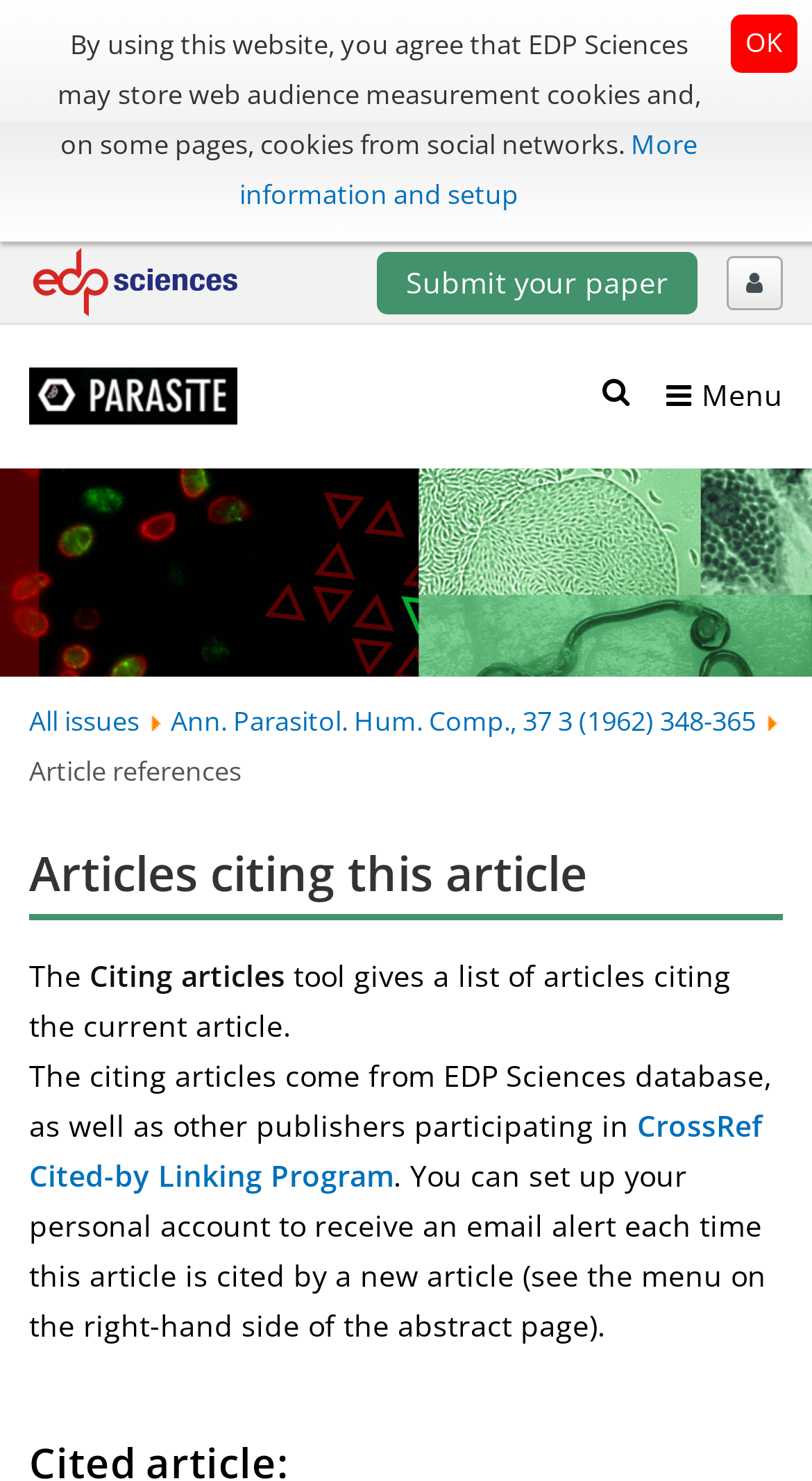Find the bounding box coordinates of the element I should click to carry out the following instruction: "View EDP Sciences logo".

[0.036, 0.175, 0.293, 0.202]